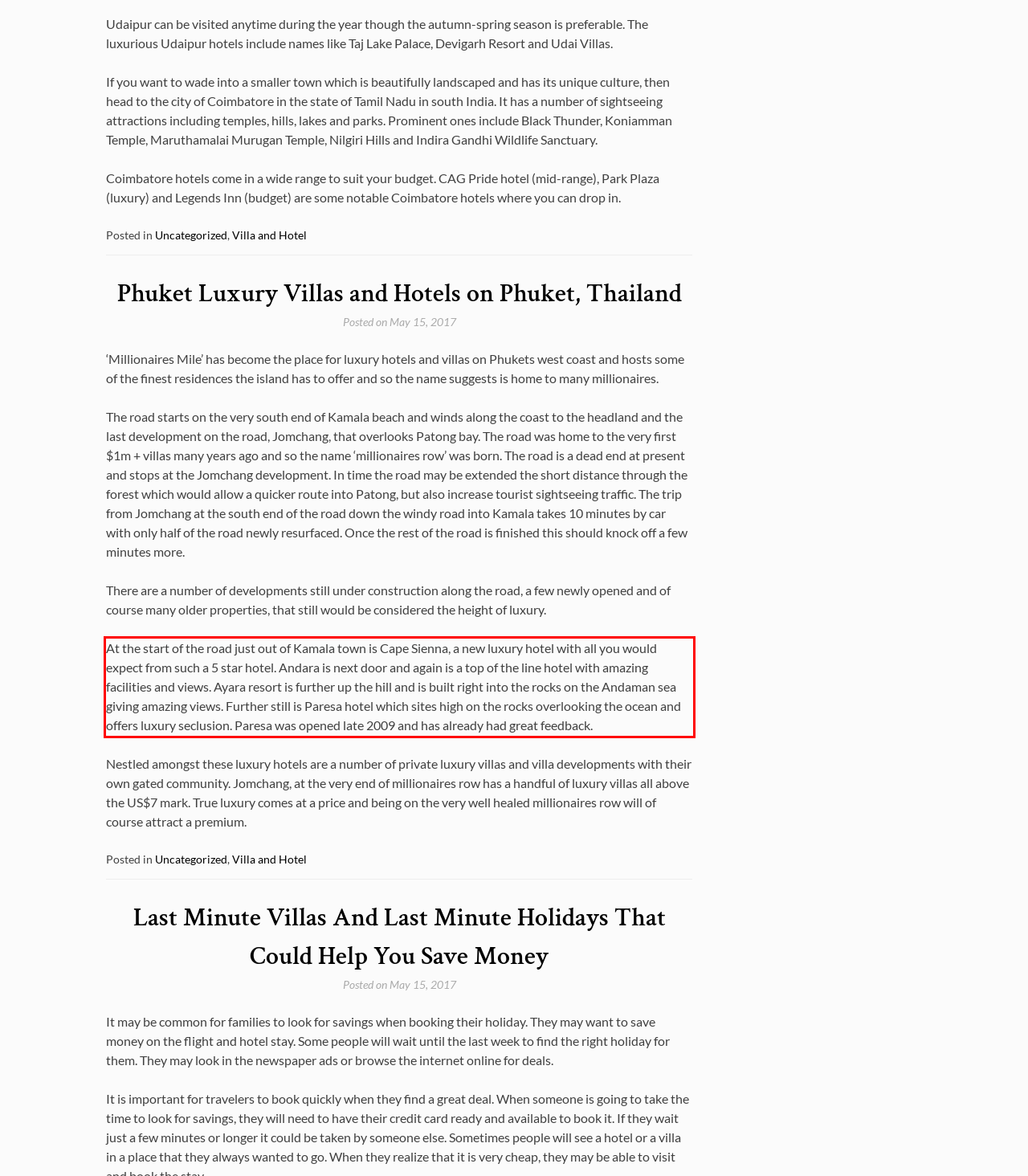Given a screenshot of a webpage containing a red rectangle bounding box, extract and provide the text content found within the red bounding box.

At the start of the road just out of Kamala town is Cape Sienna, a new luxury hotel with all you would expect from such a 5 star hotel. Andara is next door and again is a top of the line hotel with amazing facilities and views. Ayara resort is further up the hill and is built right into the rocks on the Andaman sea giving amazing views. Further still is Paresa hotel which sites high on the rocks overlooking the ocean and offers luxury seclusion. Paresa was opened late 2009 and has already had great feedback.